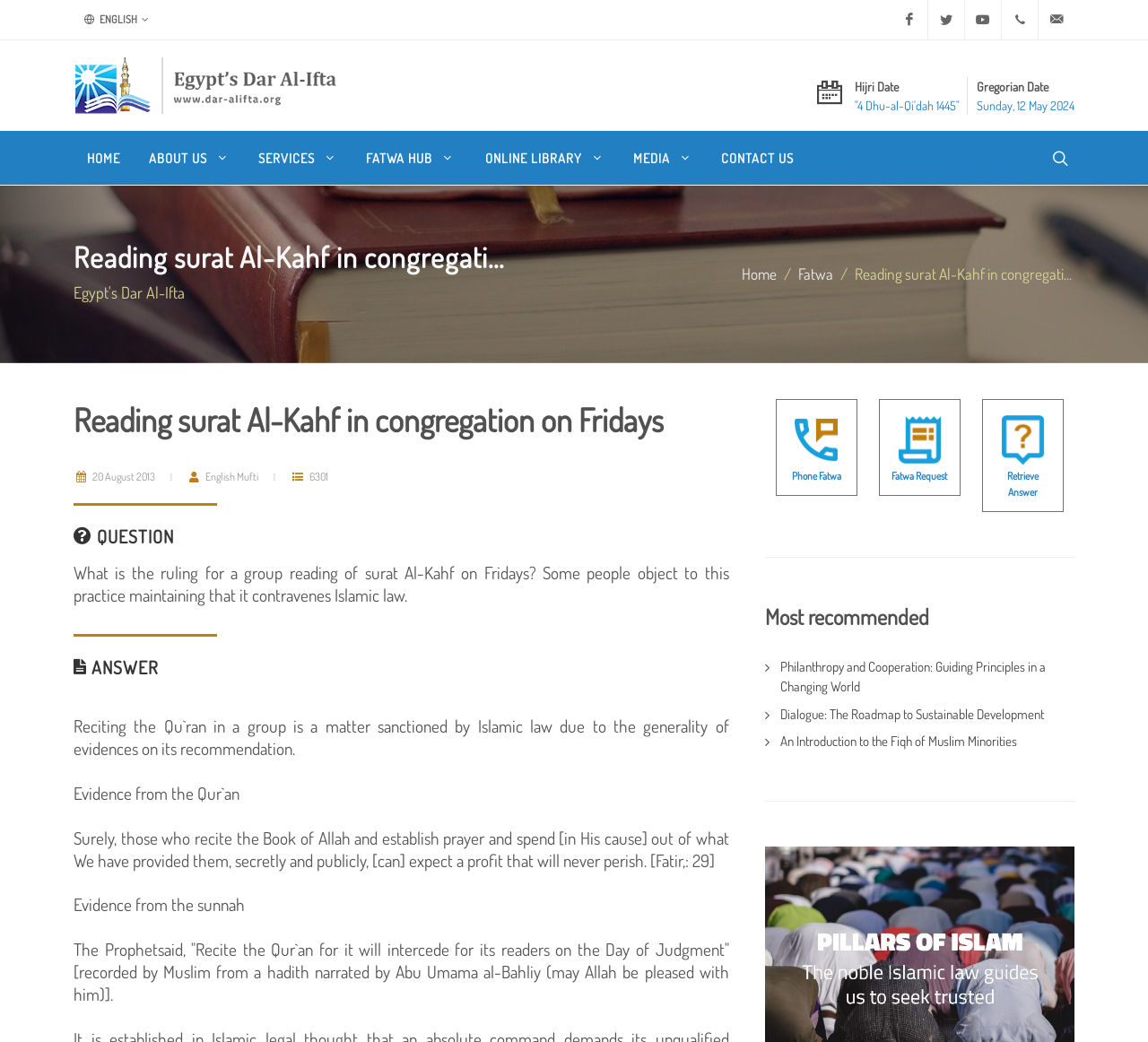Identify the bounding box coordinates of the section to be clicked to complete the task described by the following instruction: "Check the phone fatwa". The coordinates should be four float numbers between 0 and 1, formatted as [left, top, right, bottom].

[0.69, 0.45, 0.733, 0.463]